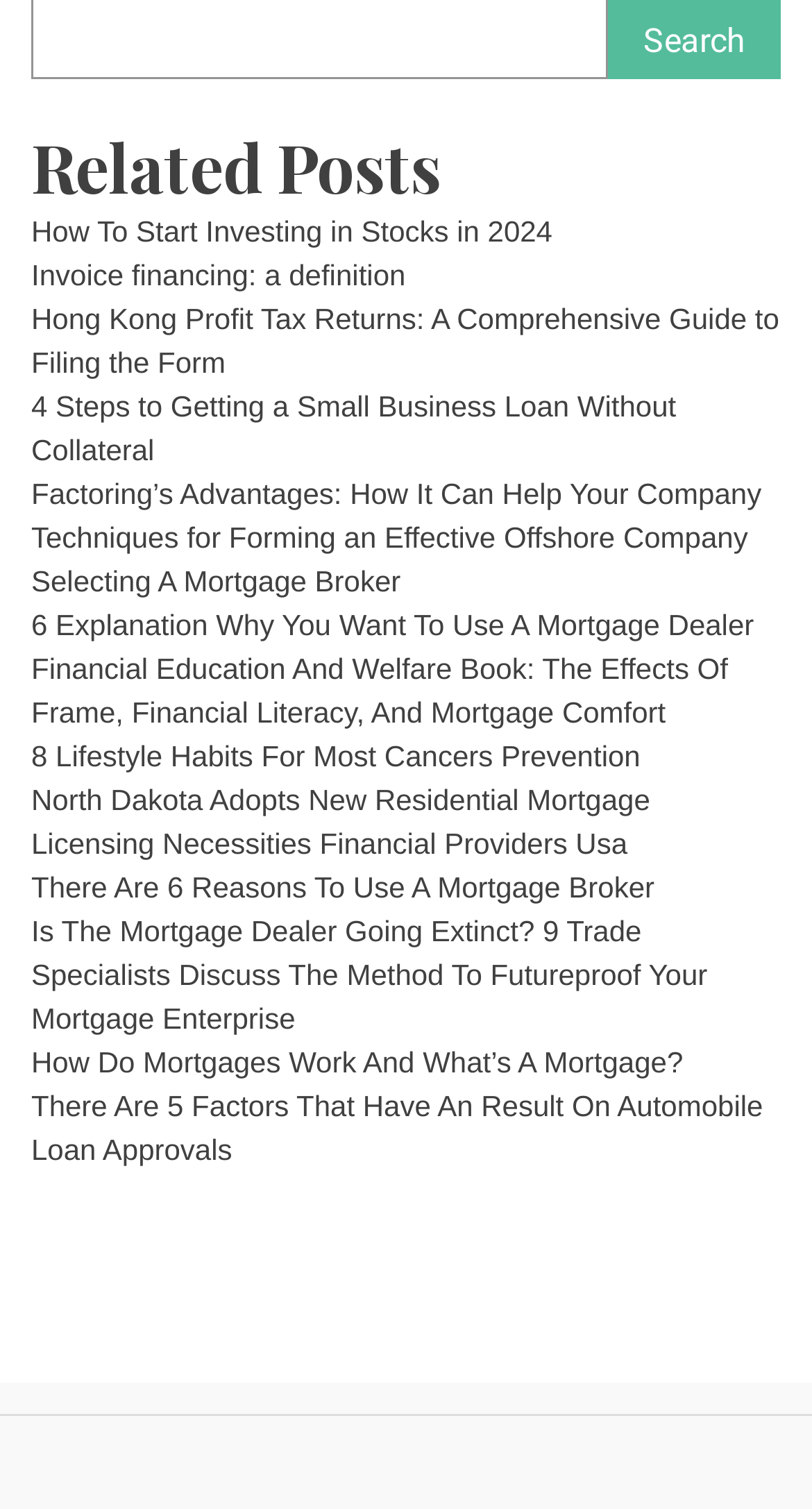What is the category of the posts listed?
Please ensure your answer to the question is detailed and covers all necessary aspects.

Based on the links provided, such as 'How To Start Investing in Stocks in 2024', 'Invoice financing: a definition', and 'Hong Kong Profit Tax Returns: A Comprehensive Guide to Filing the Form', it can be inferred that the category of the posts listed is related to finance and business.